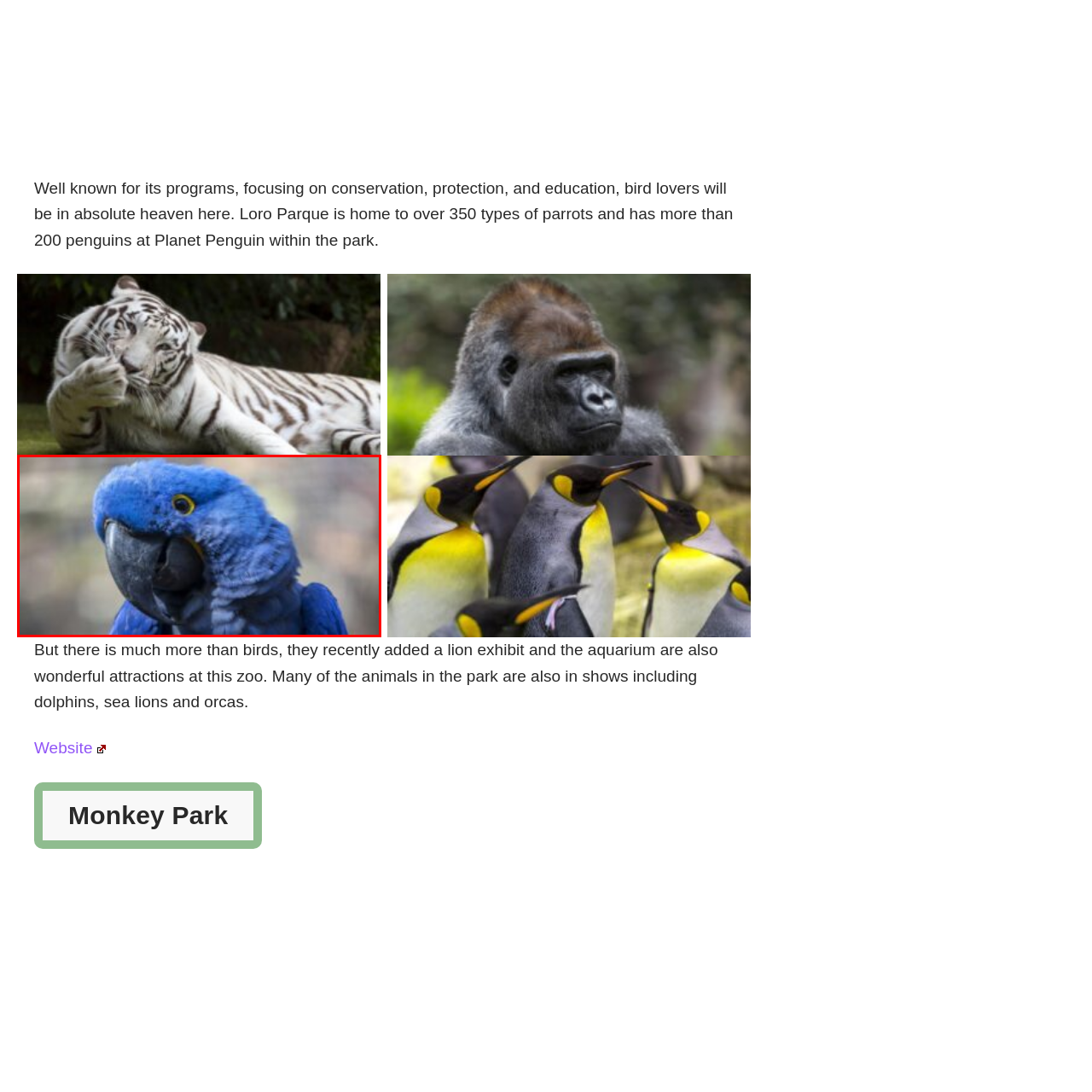View the image inside the red-bordered box and answer the given question using a single word or phrase:
What is the name of the park where this parrot is located?

Loro Parque